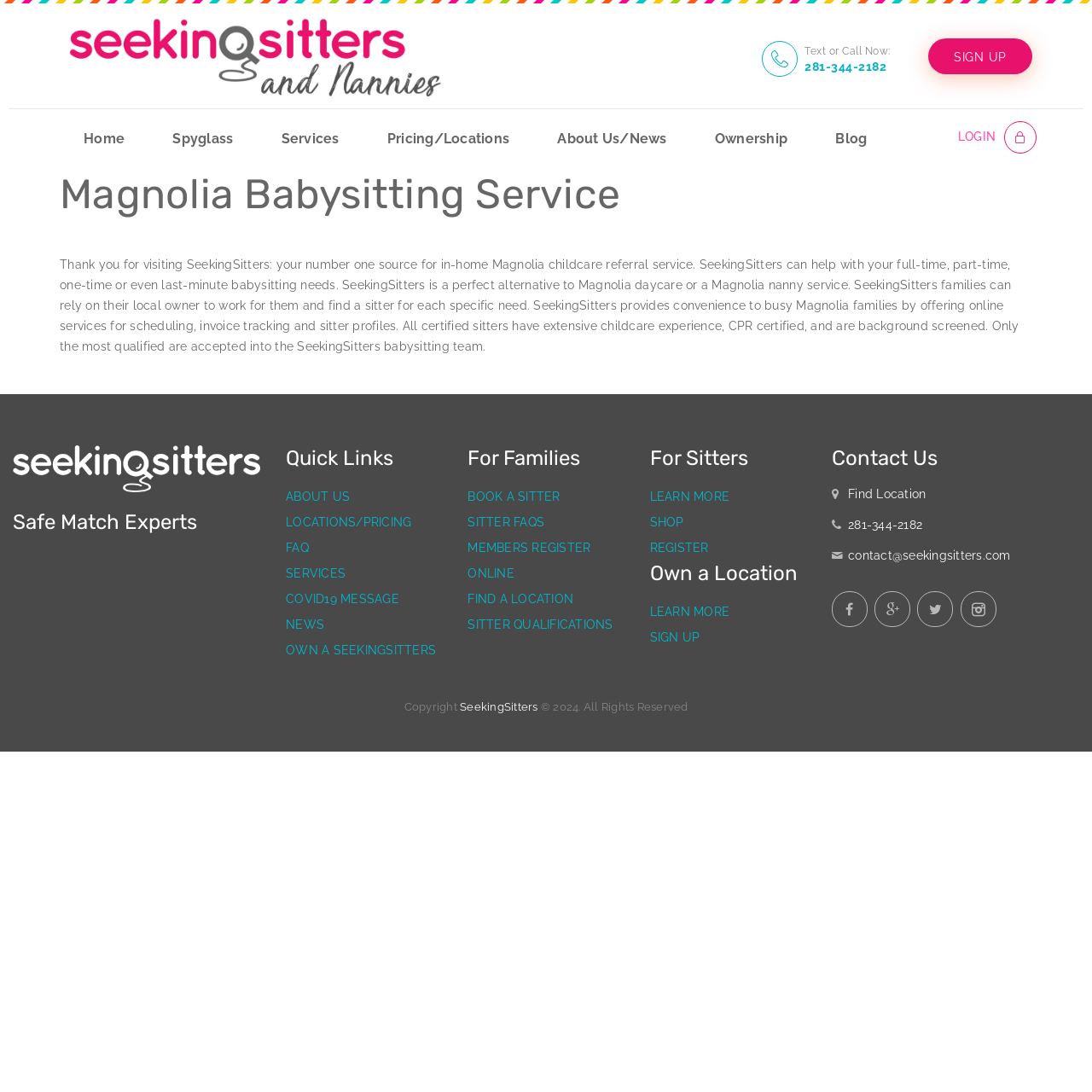Specify the bounding box coordinates of the element's area that should be clicked to execute the given instruction: "Call the phone number". The coordinates should be four float numbers between 0 and 1, i.e., [left, top, right, bottom].

[0.737, 0.054, 0.815, 0.068]